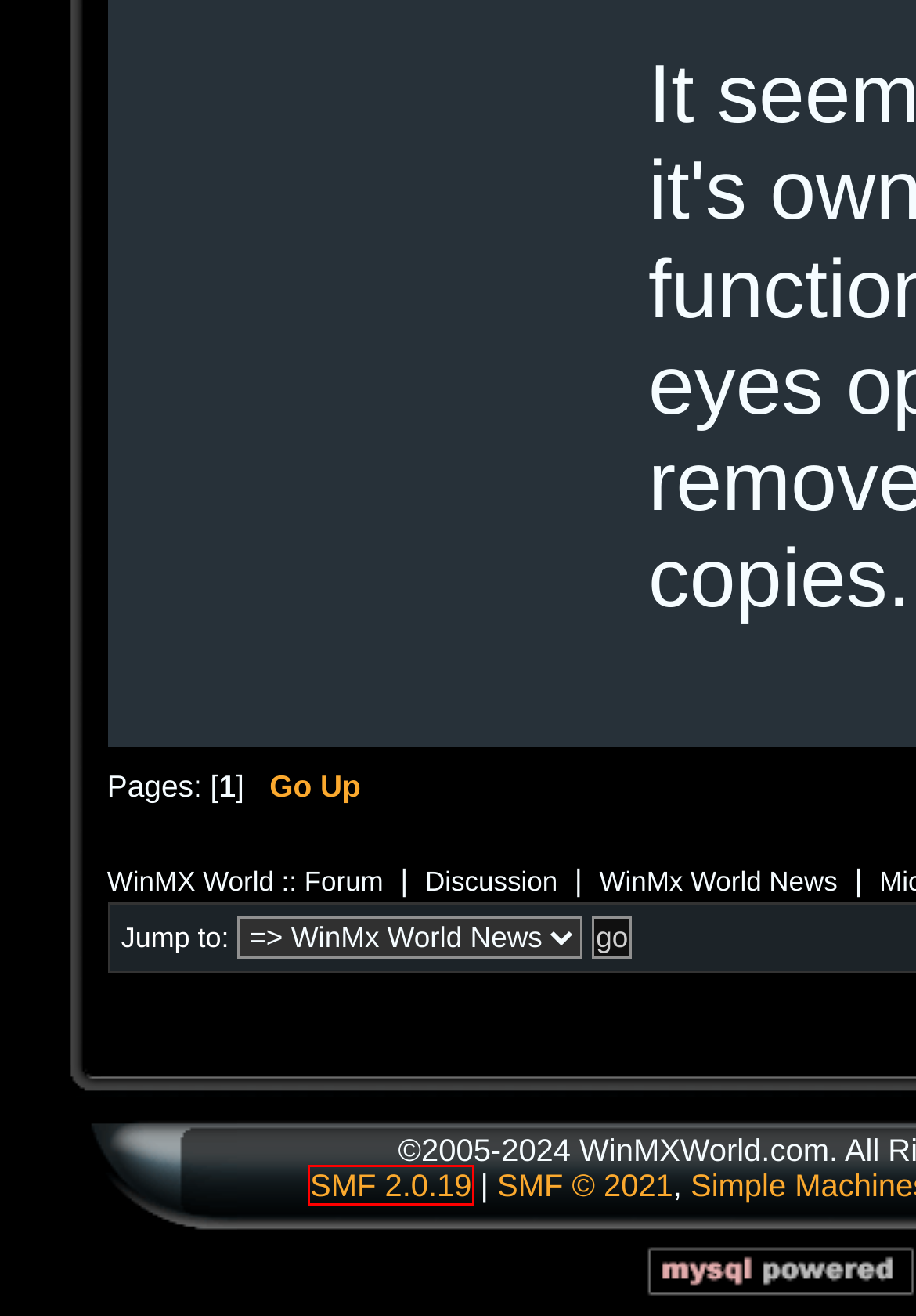Examine the screenshot of the webpage, which has a red bounding box around a UI element. Select the webpage description that best fits the new webpage after the element inside the red bounding box is clicked. Here are the choices:
A. Print Page - Microsoft Office banned by judge
B. PHP: Hypertext Preprocessor
C. Credits
D. Simple Machines Forum - Free & open source community software
E. Simple Machines License
F. WinMX World :: Home
G. 2009 Christmas COUNT DOWN (Shrek style)
H. ‘It’s just ridiculous,’ says Wolverine man Sanchez

C